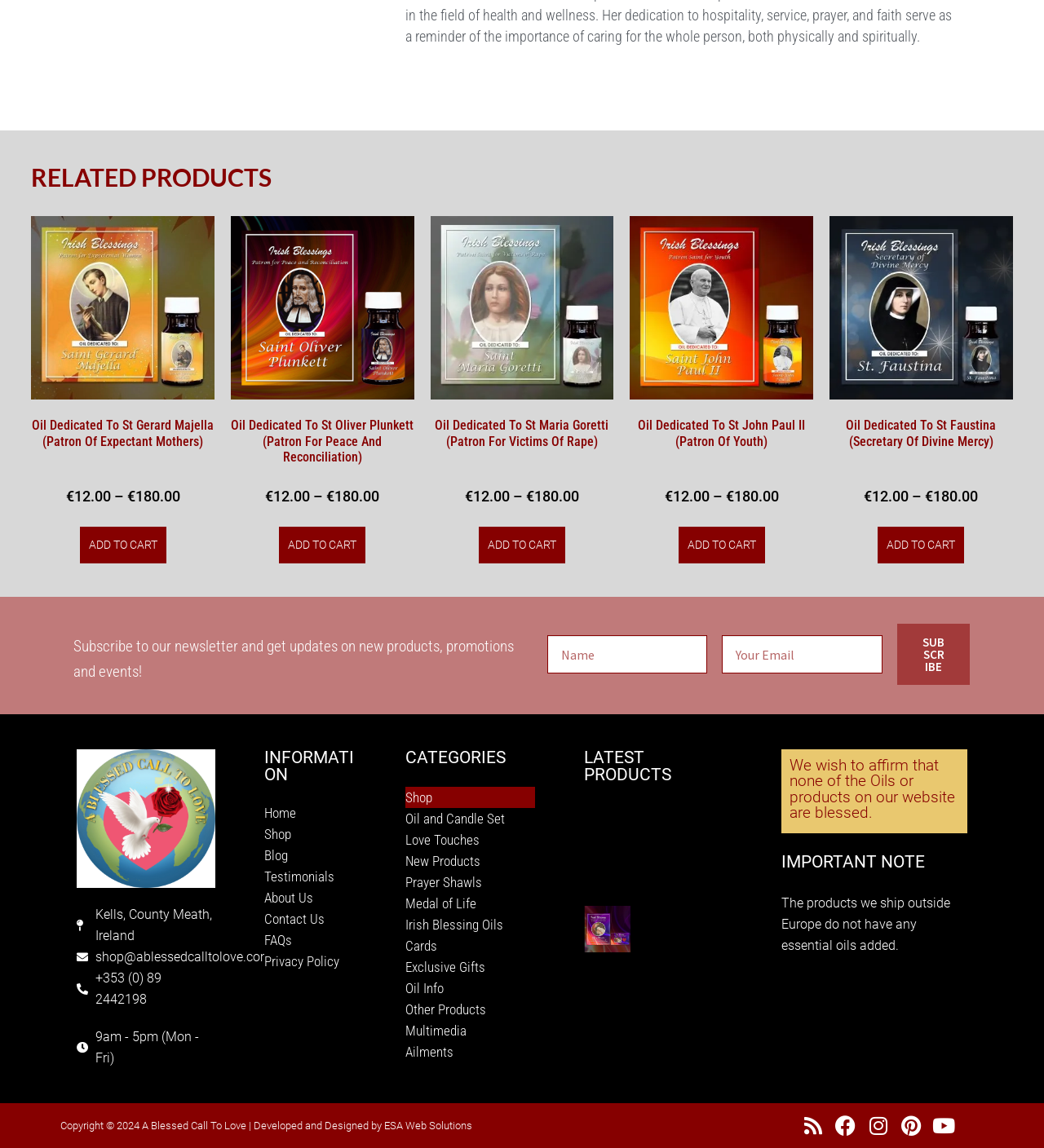Provide the bounding box coordinates for the UI element described in this sentence: "parent_node: Name name="form_fields[bbb6253]" placeholder="Name"". The coordinates should be four float values between 0 and 1, i.e., [left, top, right, bottom].

[0.524, 0.554, 0.678, 0.587]